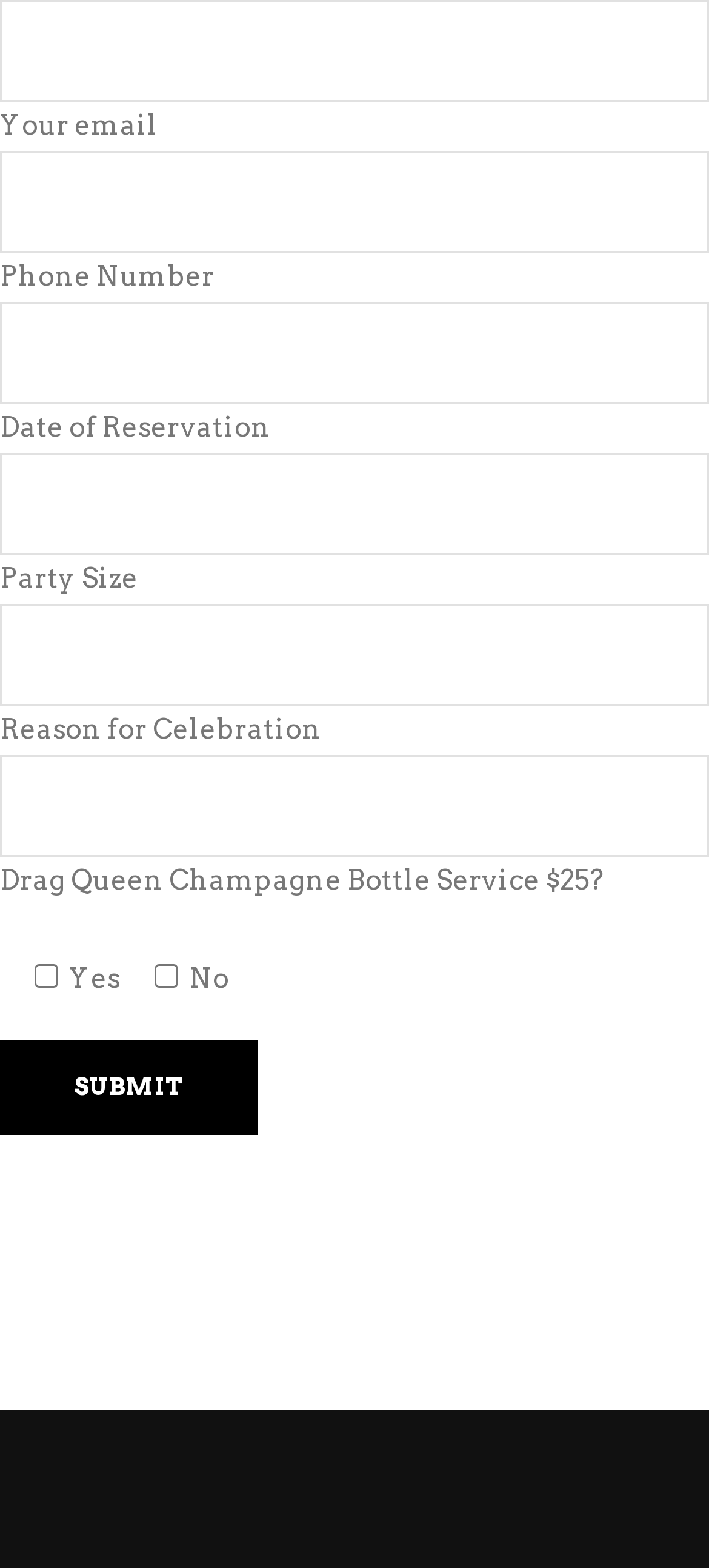How many input fields are required to be filled in? From the image, respond with a single word or brief phrase.

5